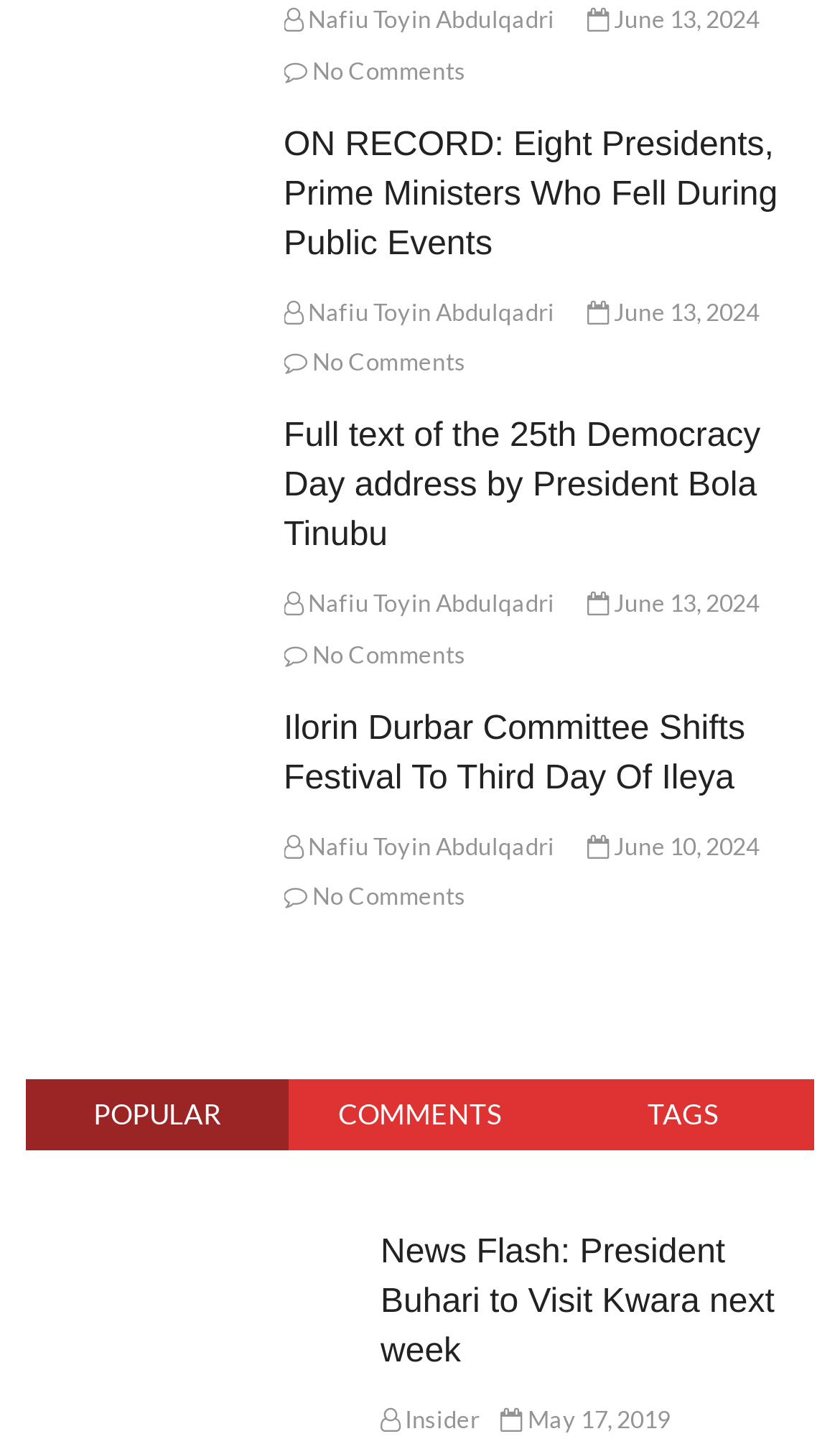Please provide the bounding box coordinates for the element that needs to be clicked to perform the following instruction: "Search for a PDF". The coordinates should be given as four float numbers between 0 and 1, i.e., [left, top, right, bottom].

None